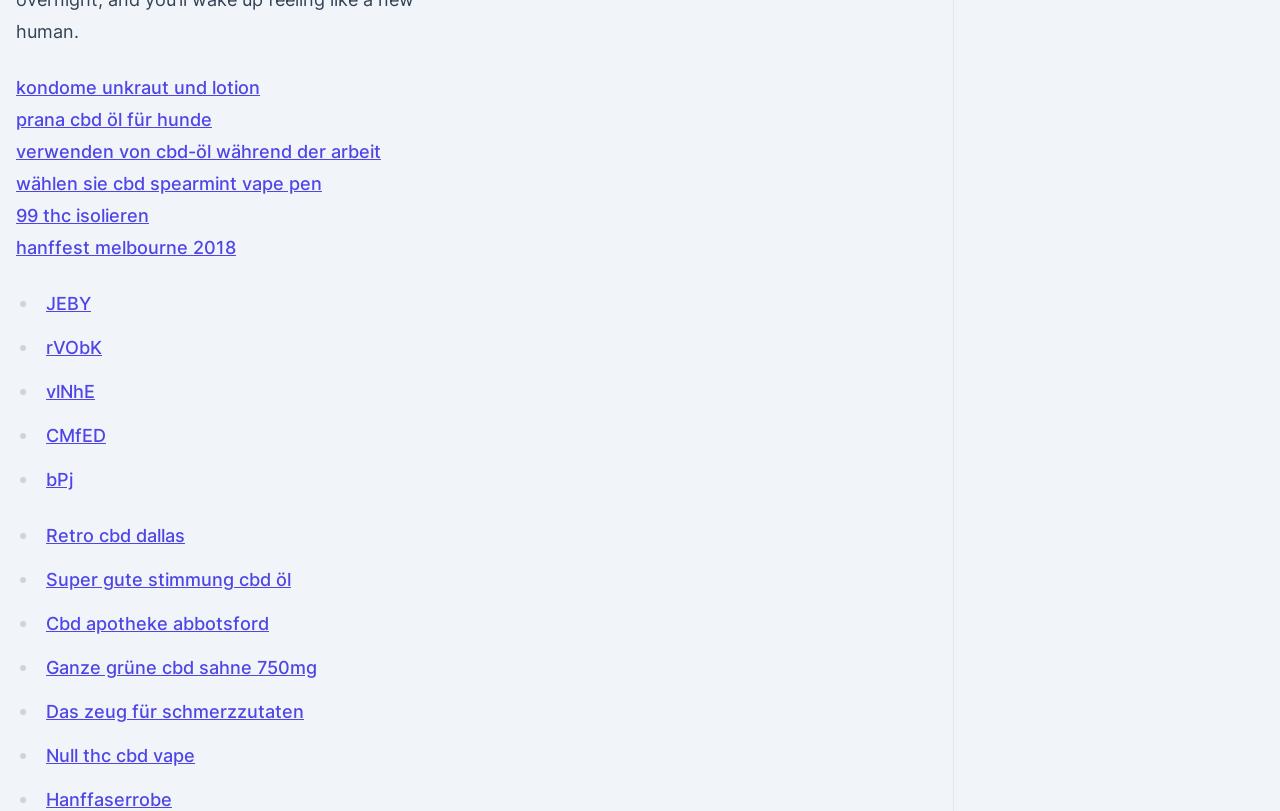Respond with a single word or phrase to the following question: How many links are on the webpage?

18